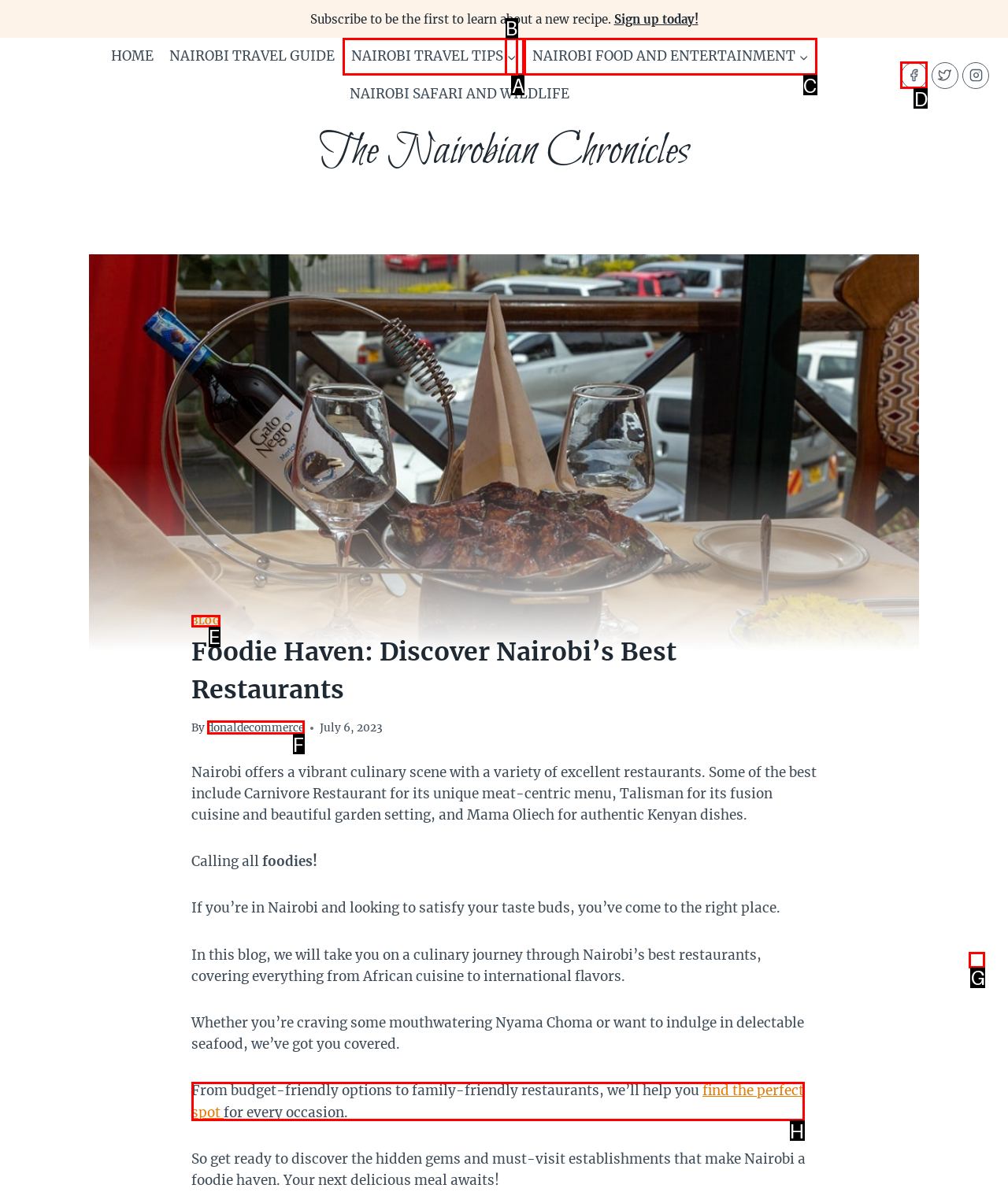Identify which lettered option completes the task: Scroll to top. Provide the letter of the correct choice.

G